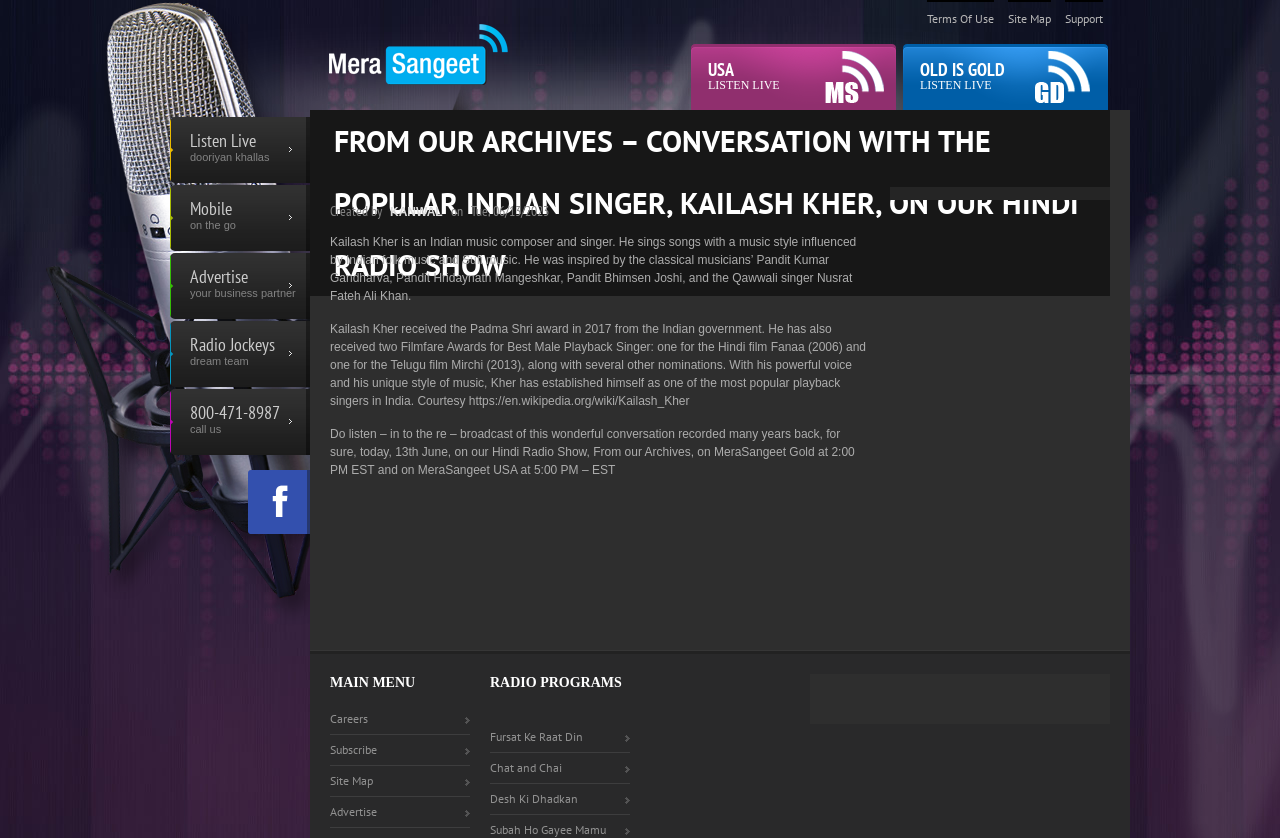Who is the popular Indian singer featured in the conversation?
Please describe in detail the information shown in the image to answer the question.

The article mentions 'Conversation with the popular Indian singer, Kailash Kher, on our Hindi Radio Show' which indicates that Kailash Kher is the featured singer.